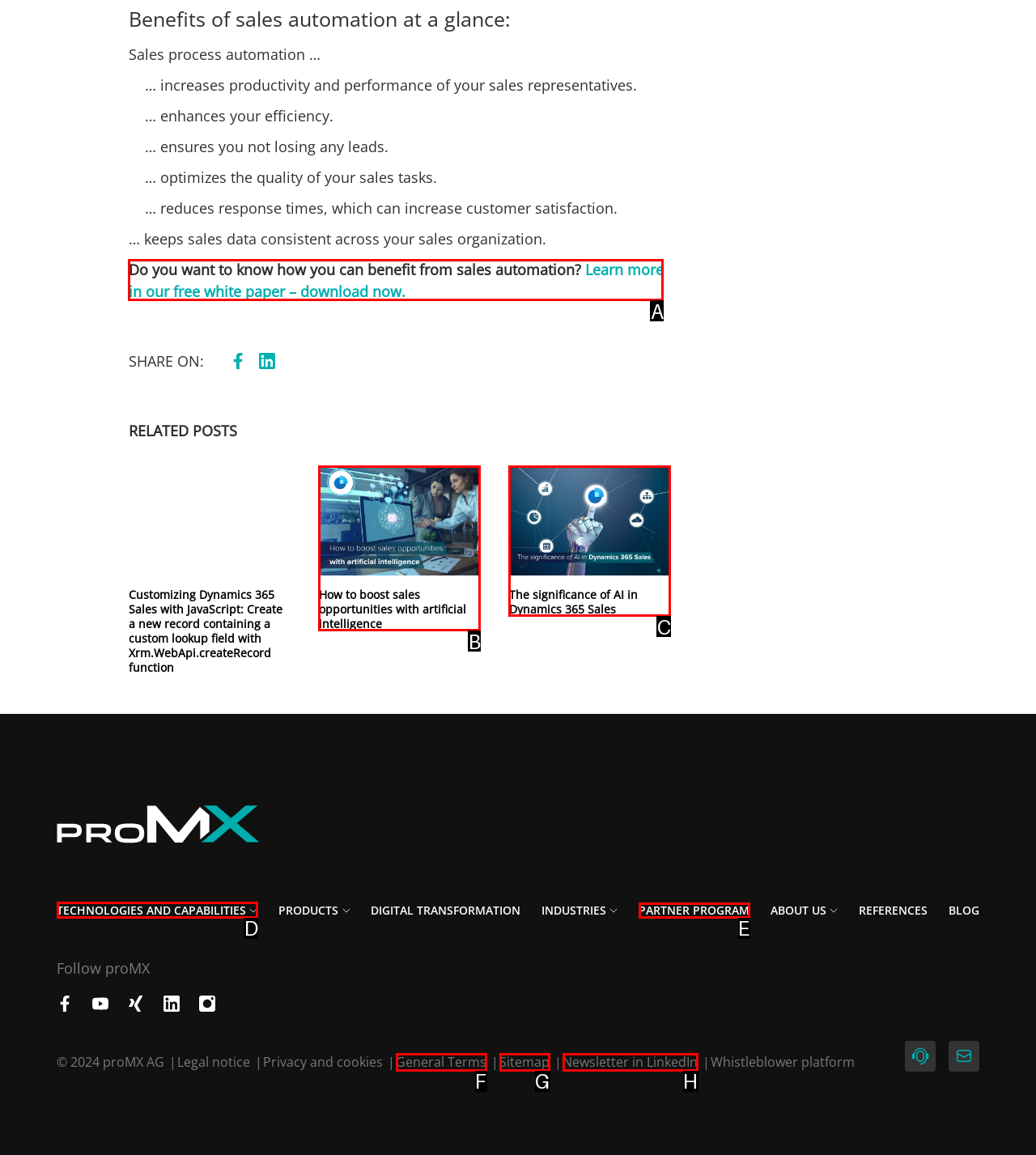Select the appropriate bounding box to fulfill the task: Go to the TECHNOLOGIES AND CAPABILITIES page Respond with the corresponding letter from the choices provided.

D